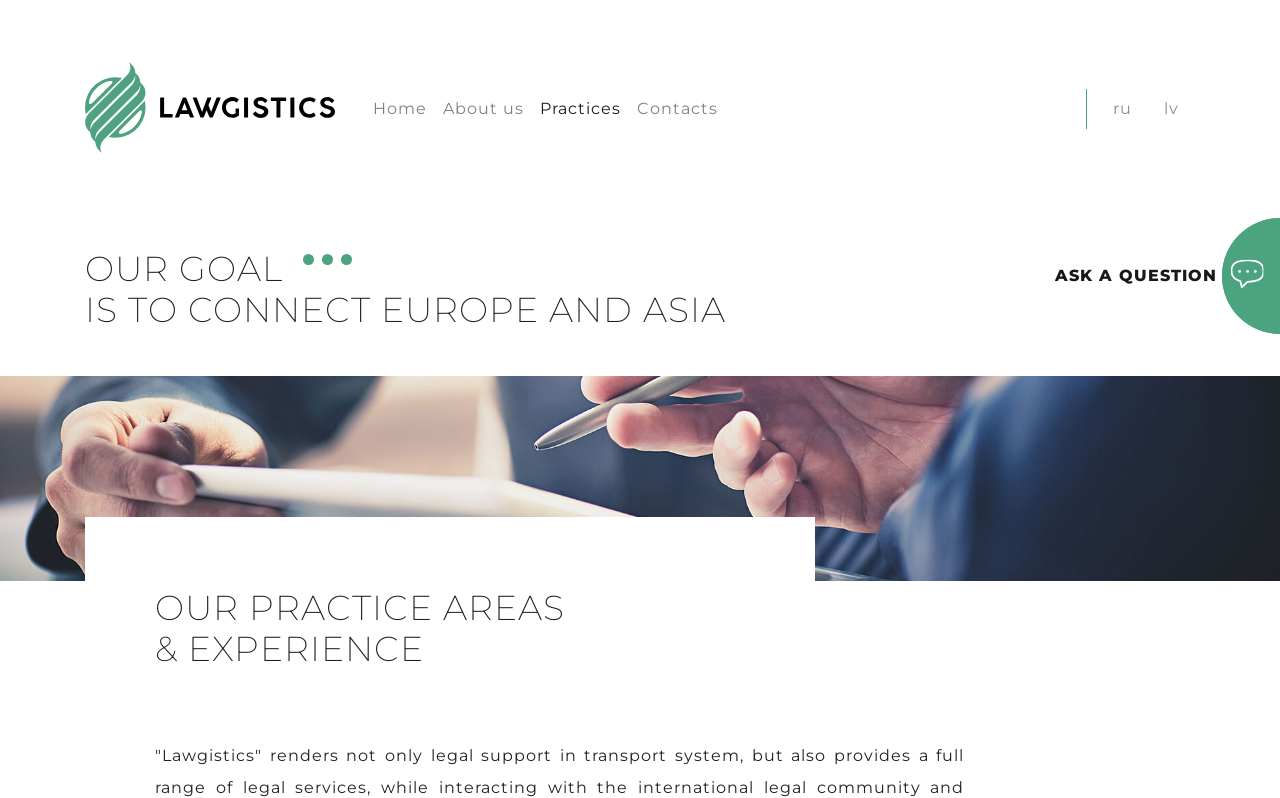What is the icon name of the SvgRoot element?
Answer the question using a single word or phrase, according to the image.

commenting-o